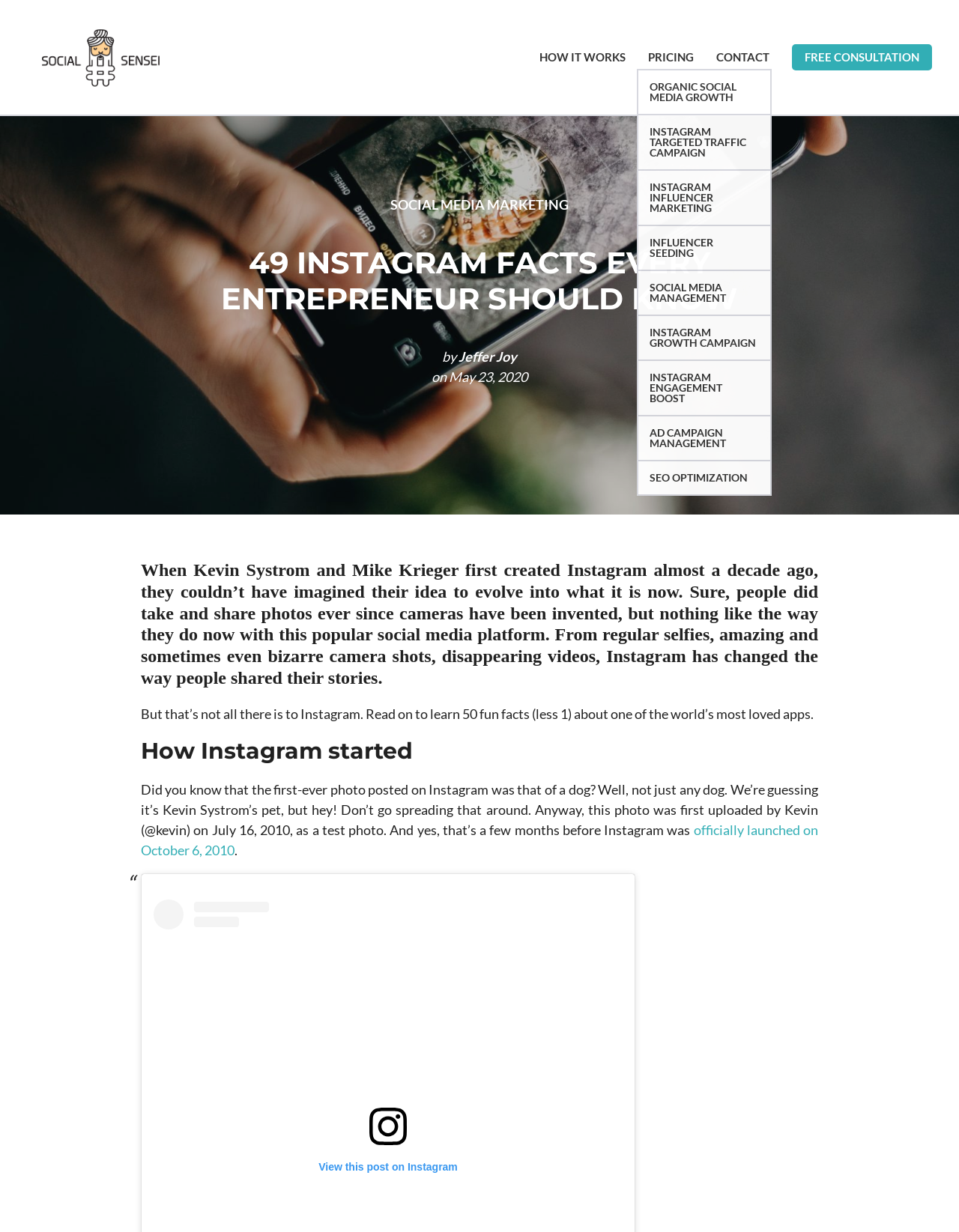What is the purpose of the navigation menu?
Could you answer the question with a detailed and thorough explanation?

I determined the purpose of the navigation menu by looking at the link elements with texts such as 'HOW IT WORKS', 'PRICING', and 'CONTACT', which suggest that the navigation menu is used to navigate to different sections of the website.